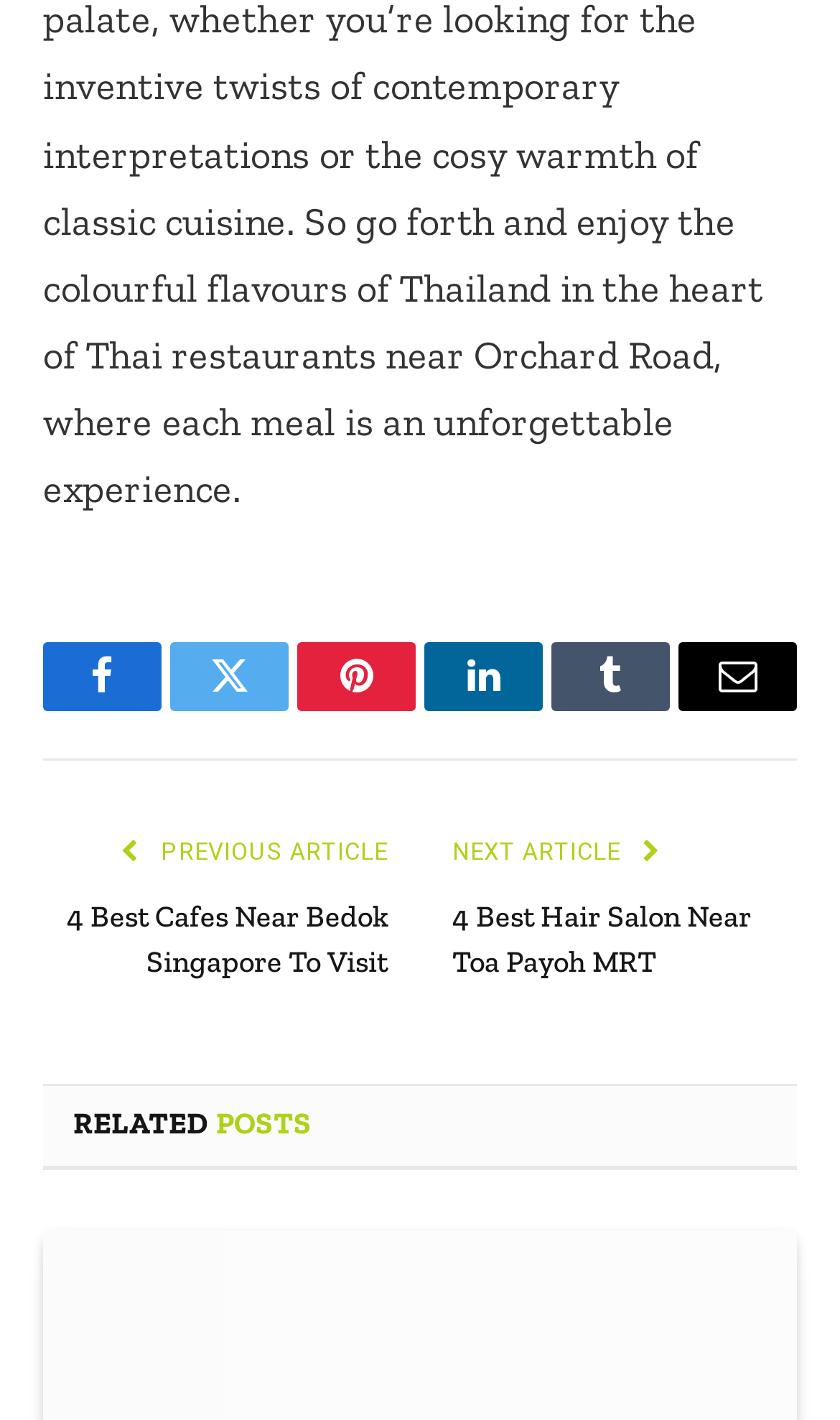Please find the bounding box coordinates of the element's region to be clicked to carry out this instruction: "View Trade waste bins, trade waste sacks and costs".

None